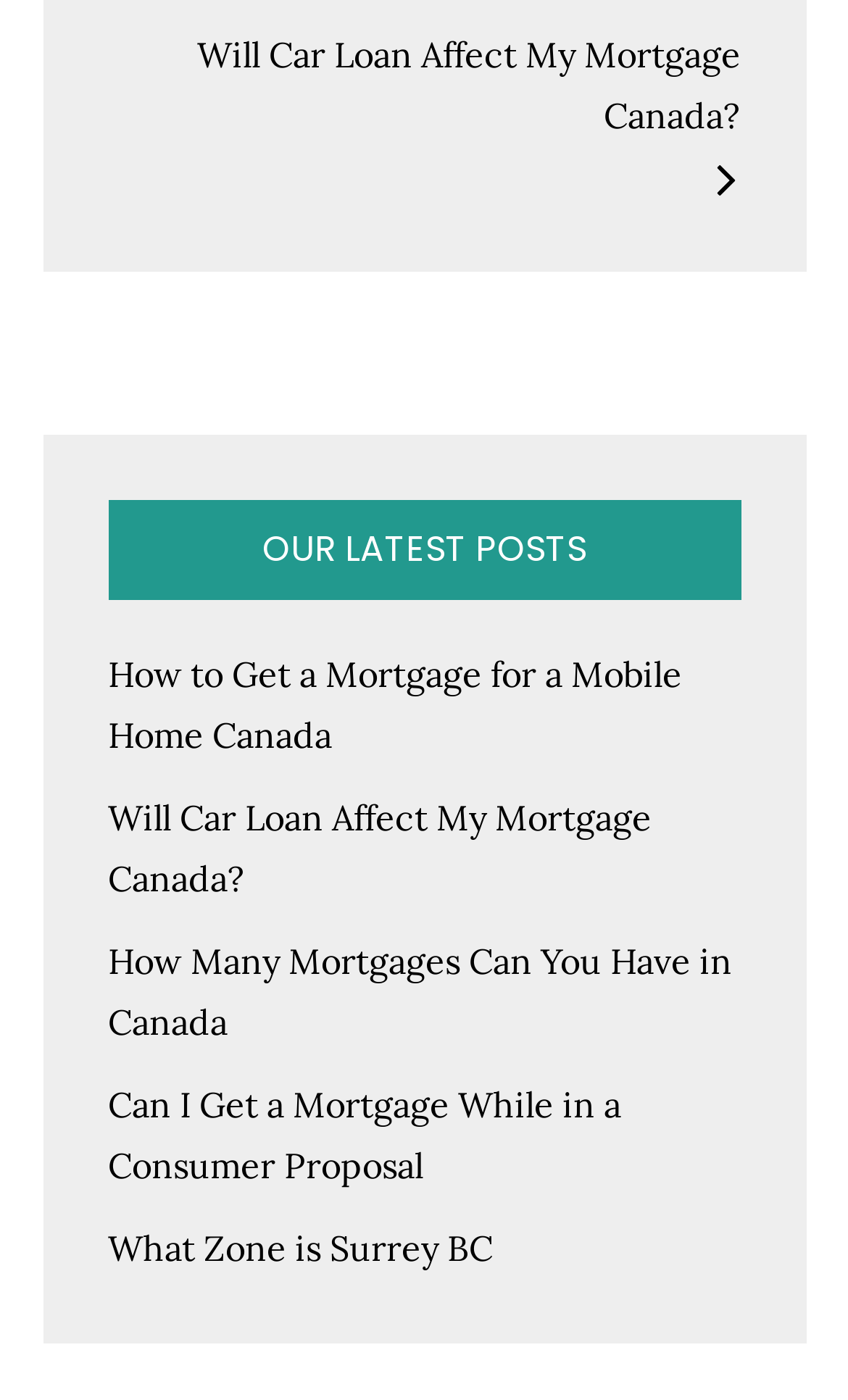What is the position of the 'OUR LATEST POSTS' heading?
Look at the screenshot and respond with a single word or phrase.

Middle